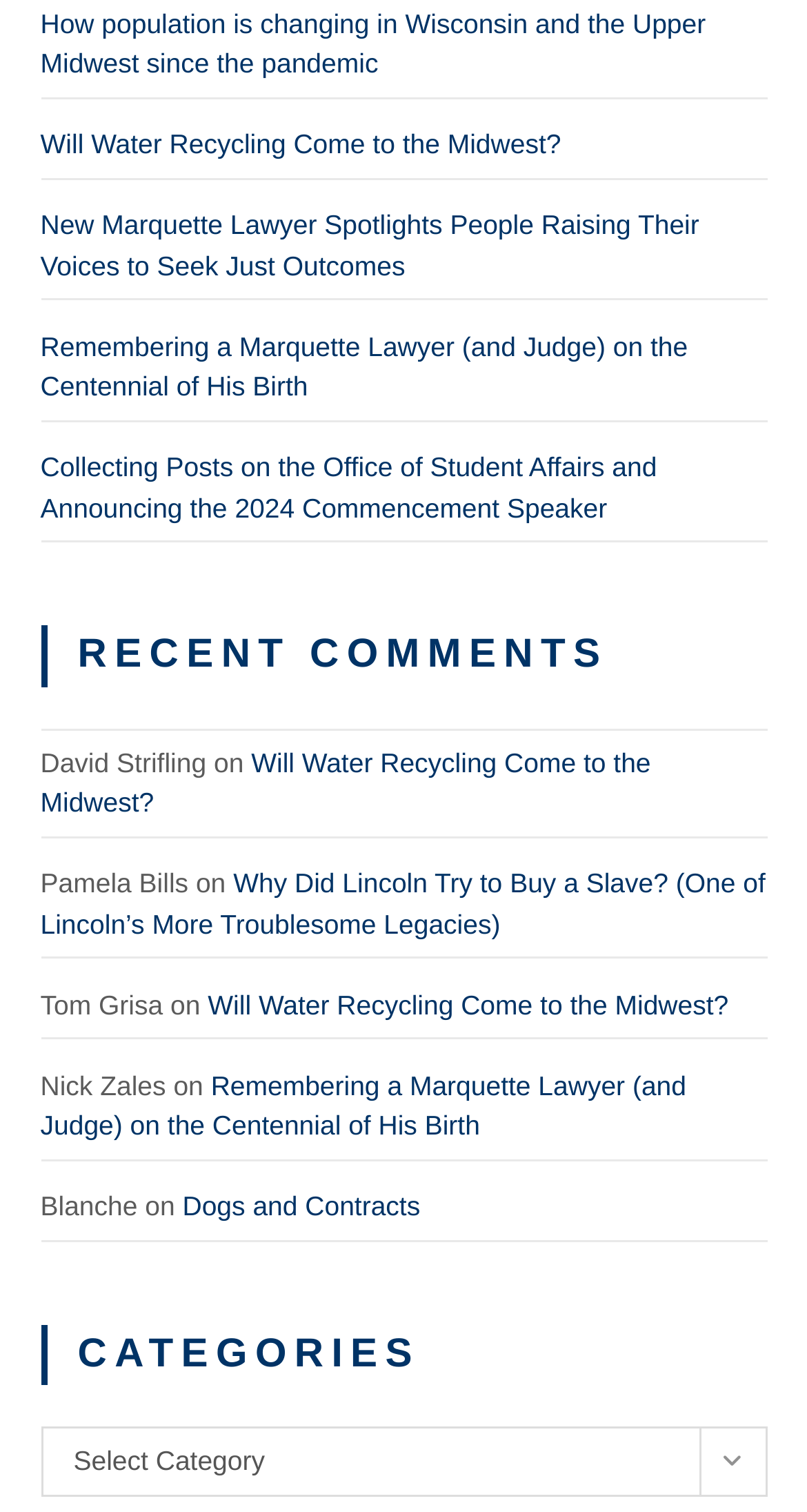Please identify the bounding box coordinates of the area that needs to be clicked to fulfill the following instruction: "Select a category."

[0.05, 0.943, 0.95, 0.998]